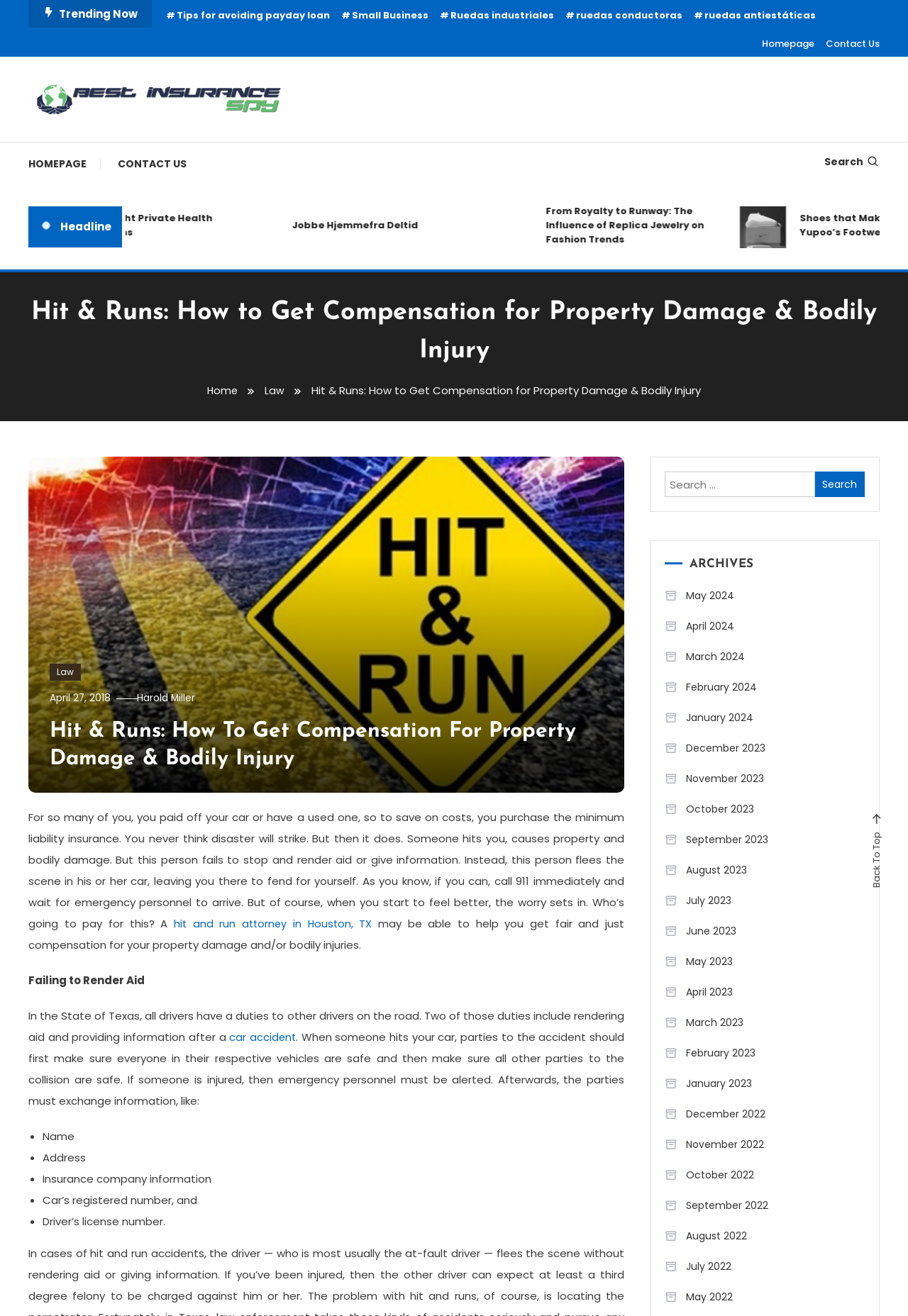Identify the bounding box of the HTML element described as: "parent_node: Best Insurance Spy".

[0.031, 0.069, 0.317, 0.08]